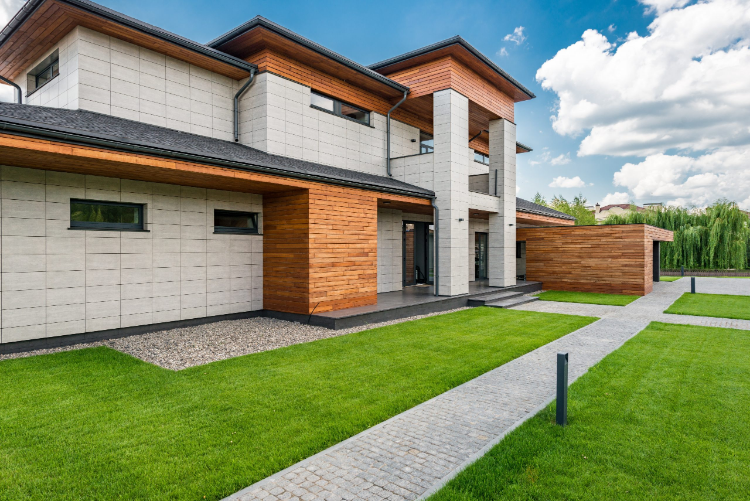Please answer the following question using a single word or phrase: 
Are there trees surrounding the house?

Yes